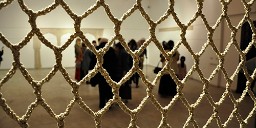What are the visitors in the image doing?
Based on the screenshot, provide your answer in one word or phrase.

Engaged in conversation or contemplation